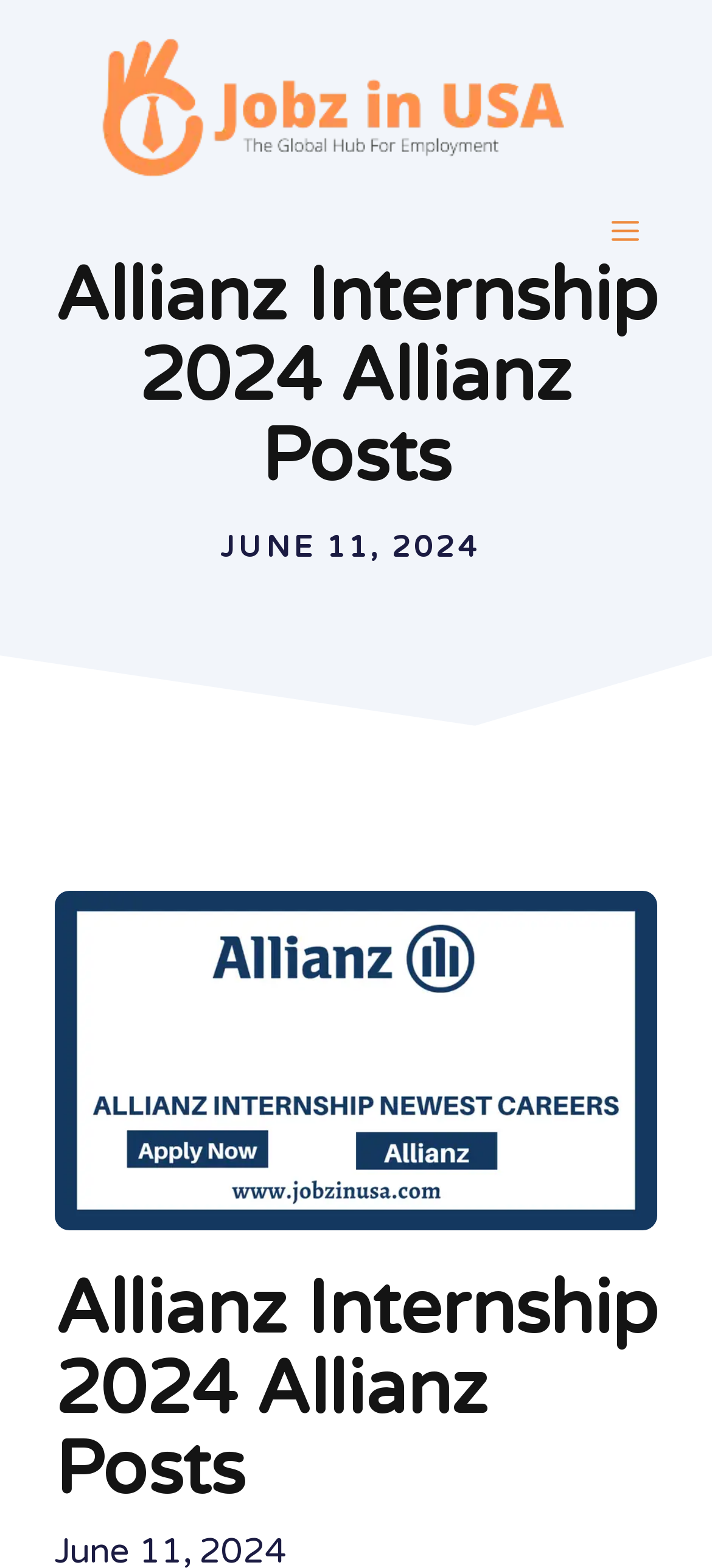What is the name of the website?
Analyze the image and deliver a detailed answer to the question.

I determined the name of the website by looking at the link element with the text 'Jobz in USA' which is located at the top of the webpage, indicating that it is the website's title.